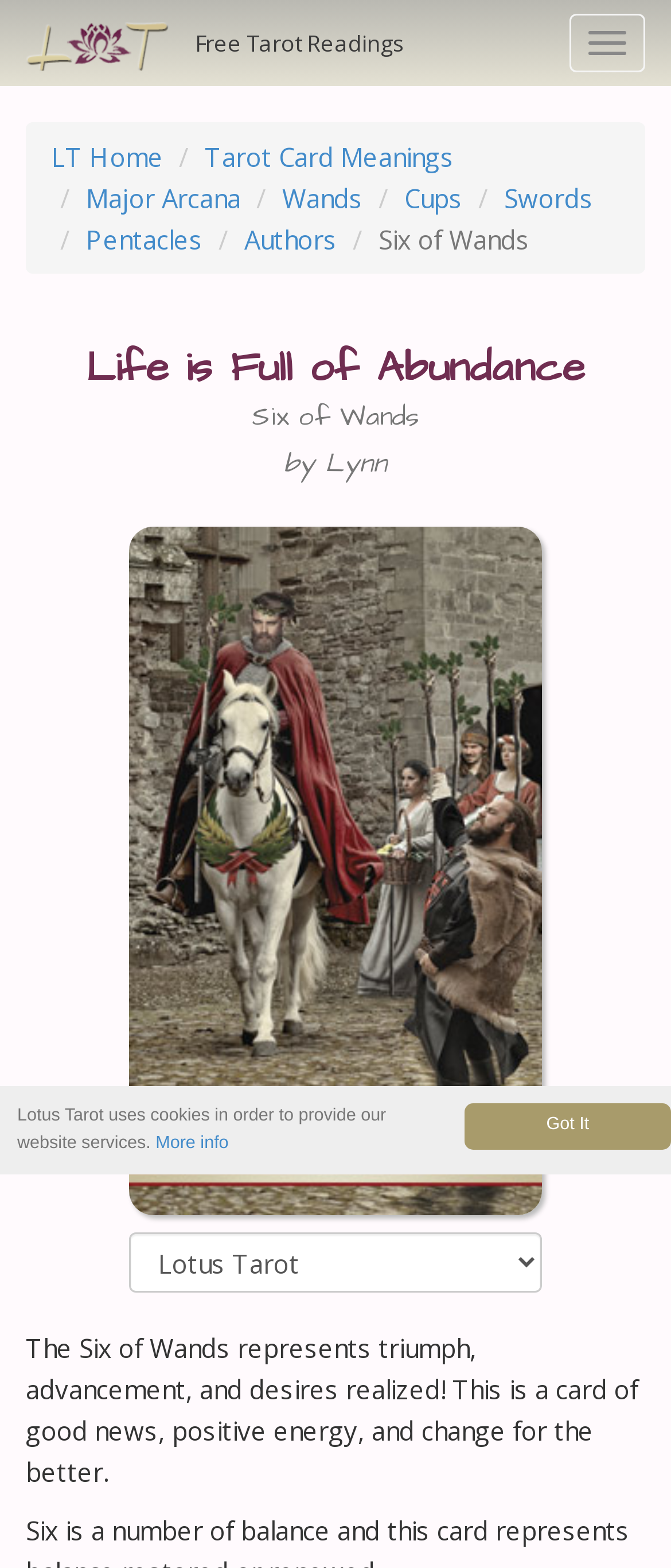What is the theme of the navigation menu?
Respond with a short answer, either a single word or a phrase, based on the image.

Tarot readings